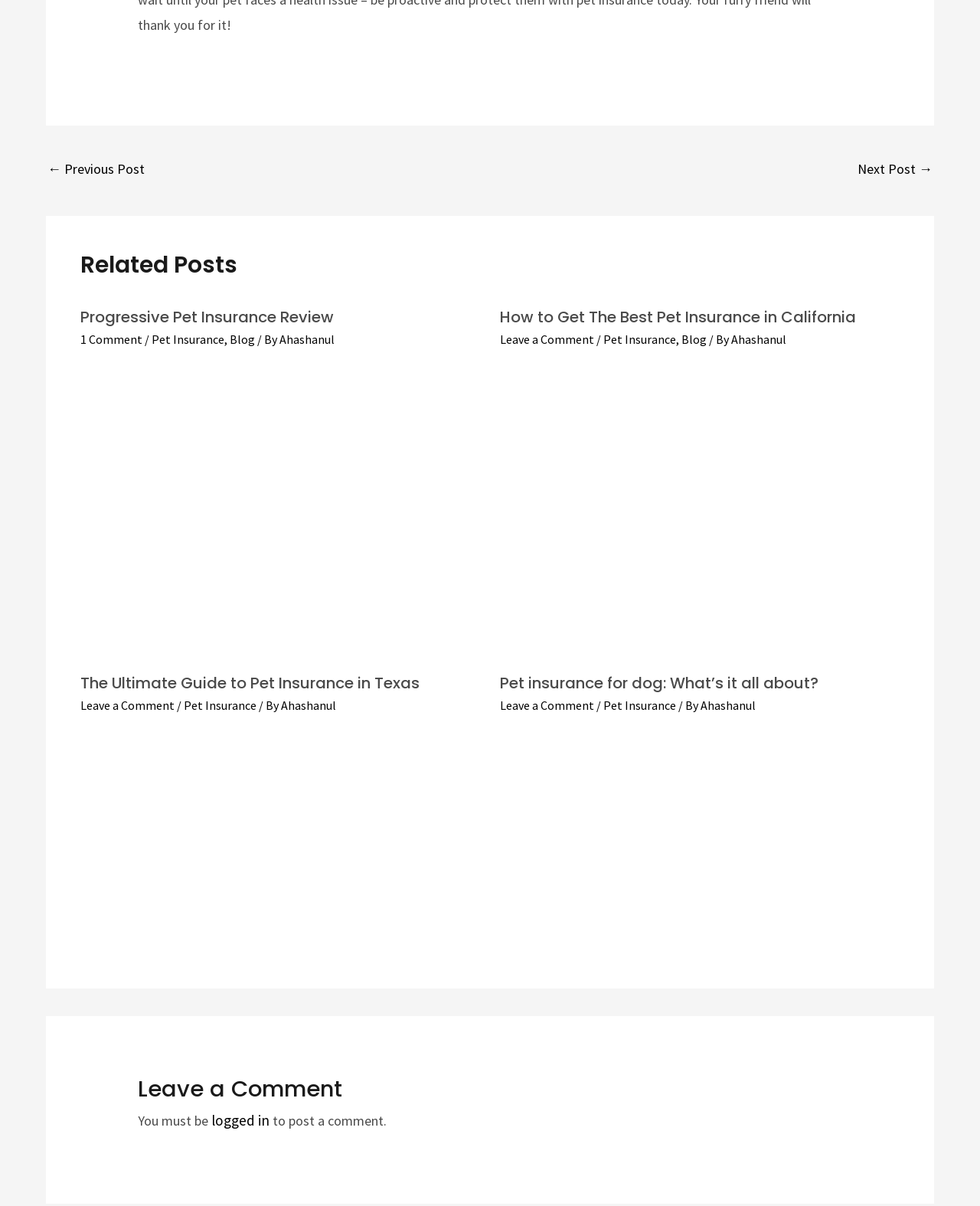What is the author of the third related post?
Can you give a detailed and elaborate answer to the question?

The third related post has a link with the text 'Ahashanul' which suggests that Ahashanul is the author of the post.